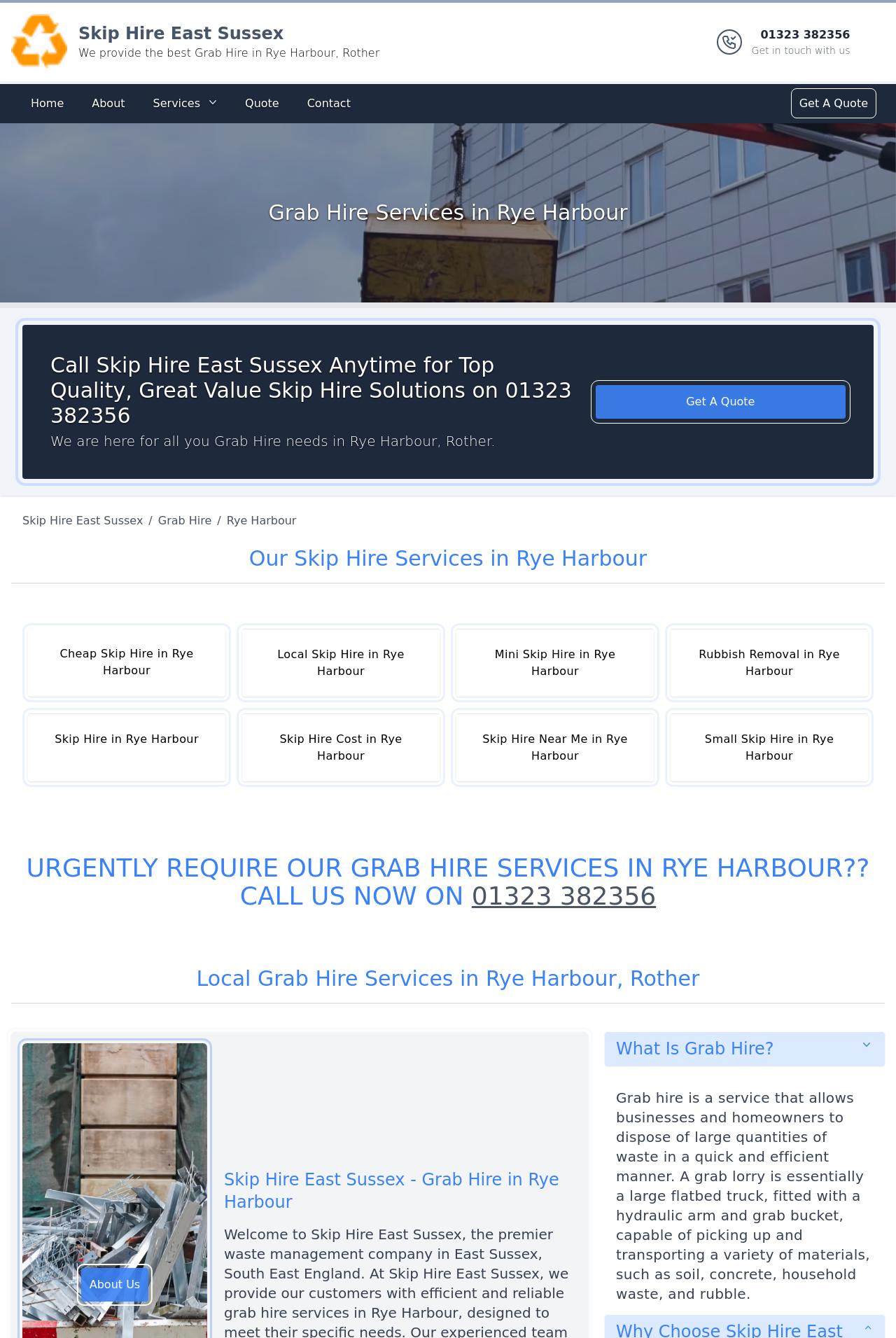Determine the bounding box coordinates of the clickable element to complete this instruction: "Navigate to the Services page". Provide the coordinates in the format of four float numbers between 0 and 1, [left, top, right, bottom].

[0.161, 0.067, 0.252, 0.088]